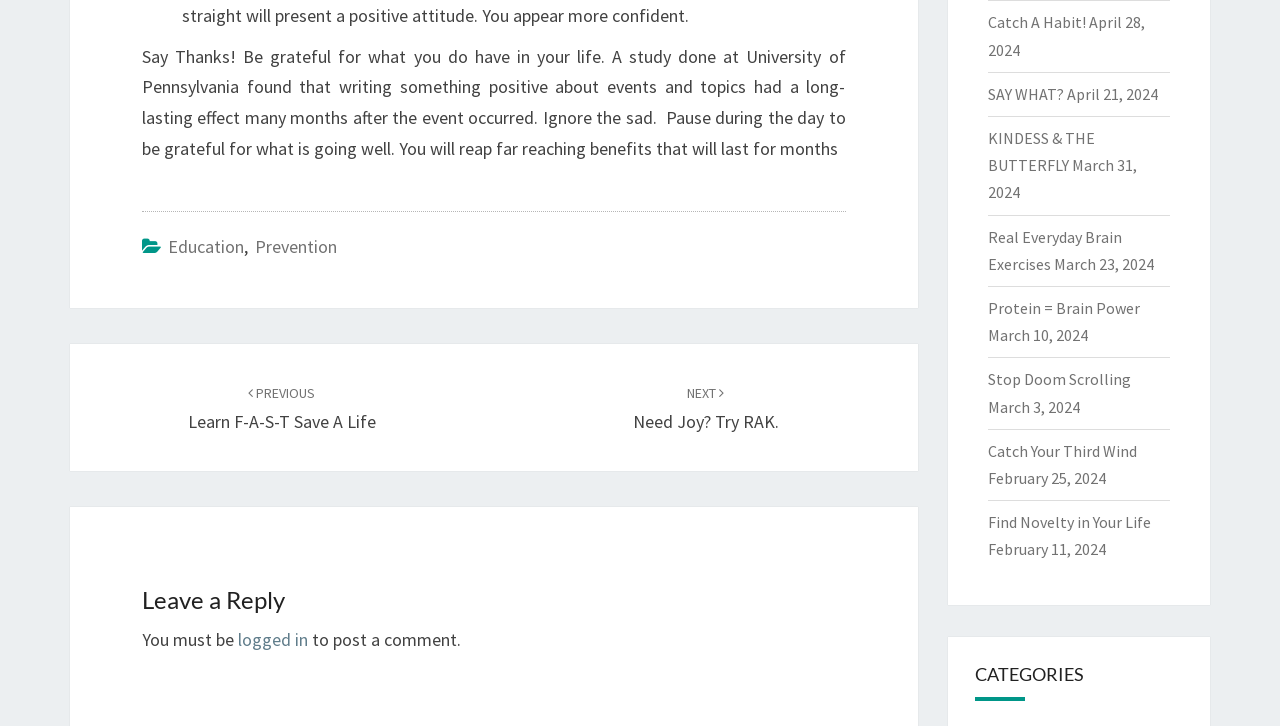Please mark the clickable region by giving the bounding box coordinates needed to complete this instruction: "Click on the 'PREVIOUS Learn F-A-S-T Save A Life' link".

[0.147, 0.523, 0.294, 0.597]